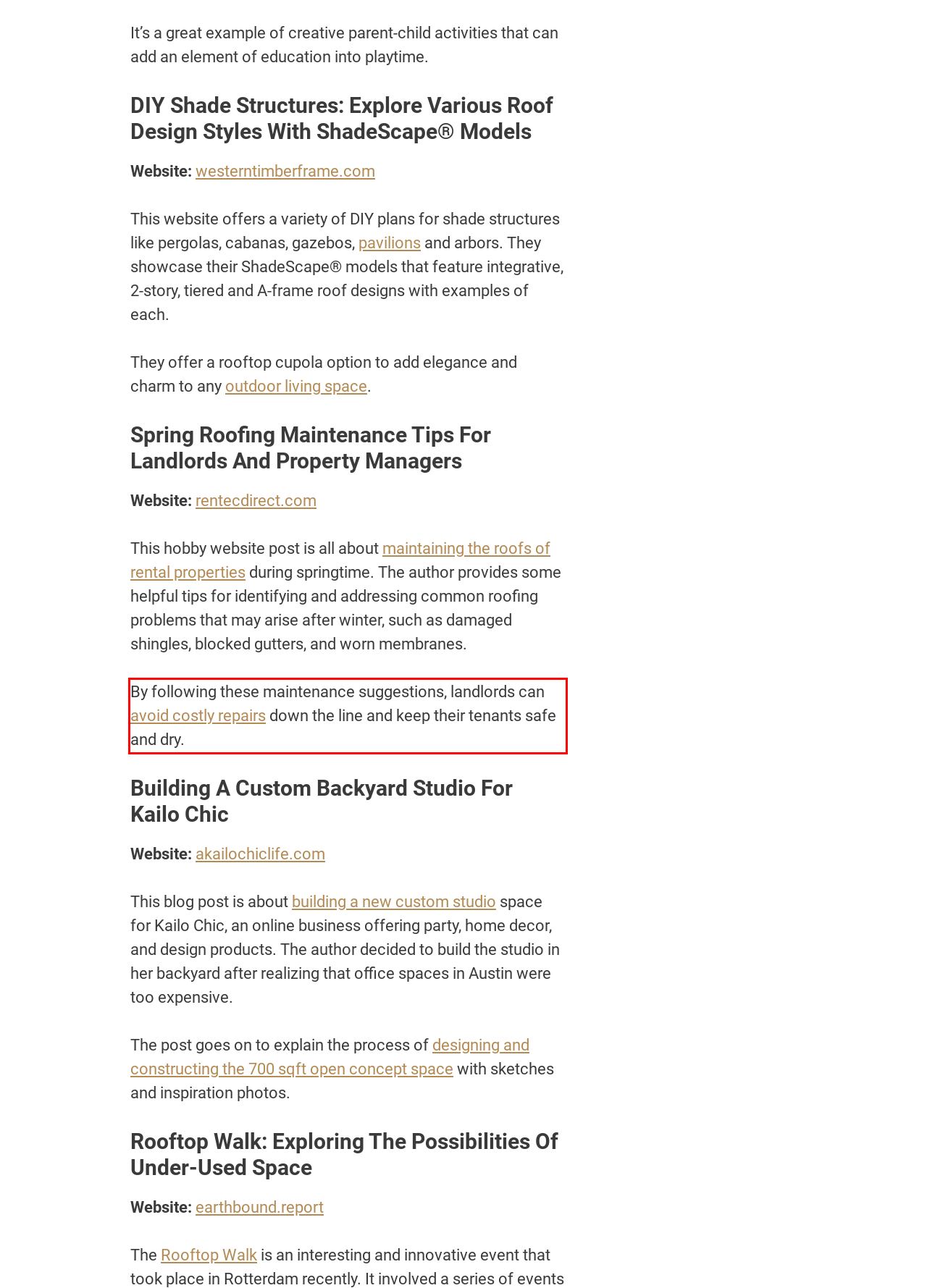Within the screenshot of the webpage, there is a red rectangle. Please recognize and generate the text content inside this red bounding box.

By following these maintenance suggestions, landlords can avoid costly repairs down the line and keep their tenants safe and dry.